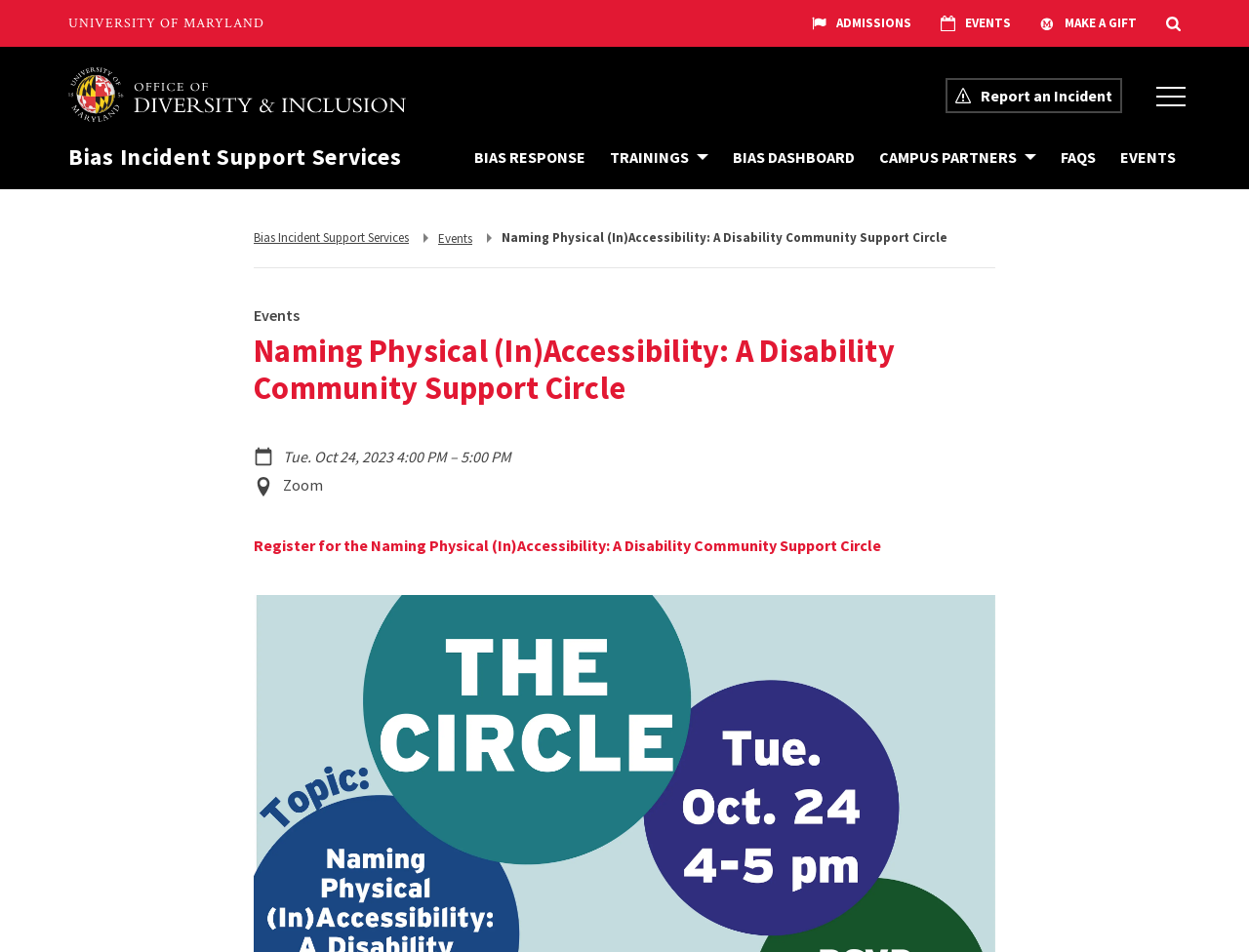What is the name of the support circle?
Respond to the question with a single word or phrase according to the image.

Naming Physical (In)Accessibility